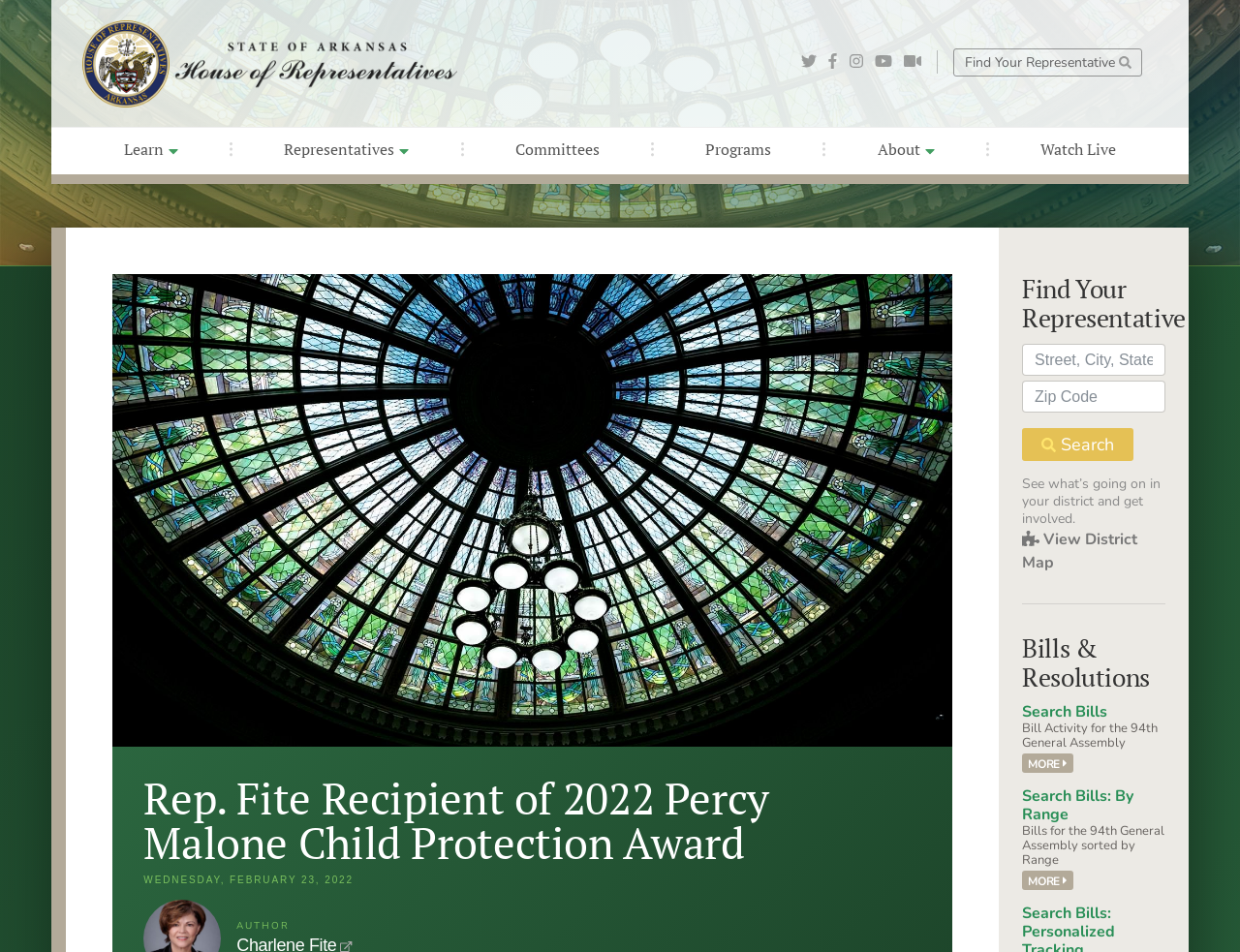Could you please study the image and provide a detailed answer to the question:
What is the topic of the section with the heading 'Bills & Resolutions'?

I found a section with the heading 'Bills & Resolutions' which contains links and text related to searching and viewing legislative bills. The section is likely about providing information on bills and resolutions.